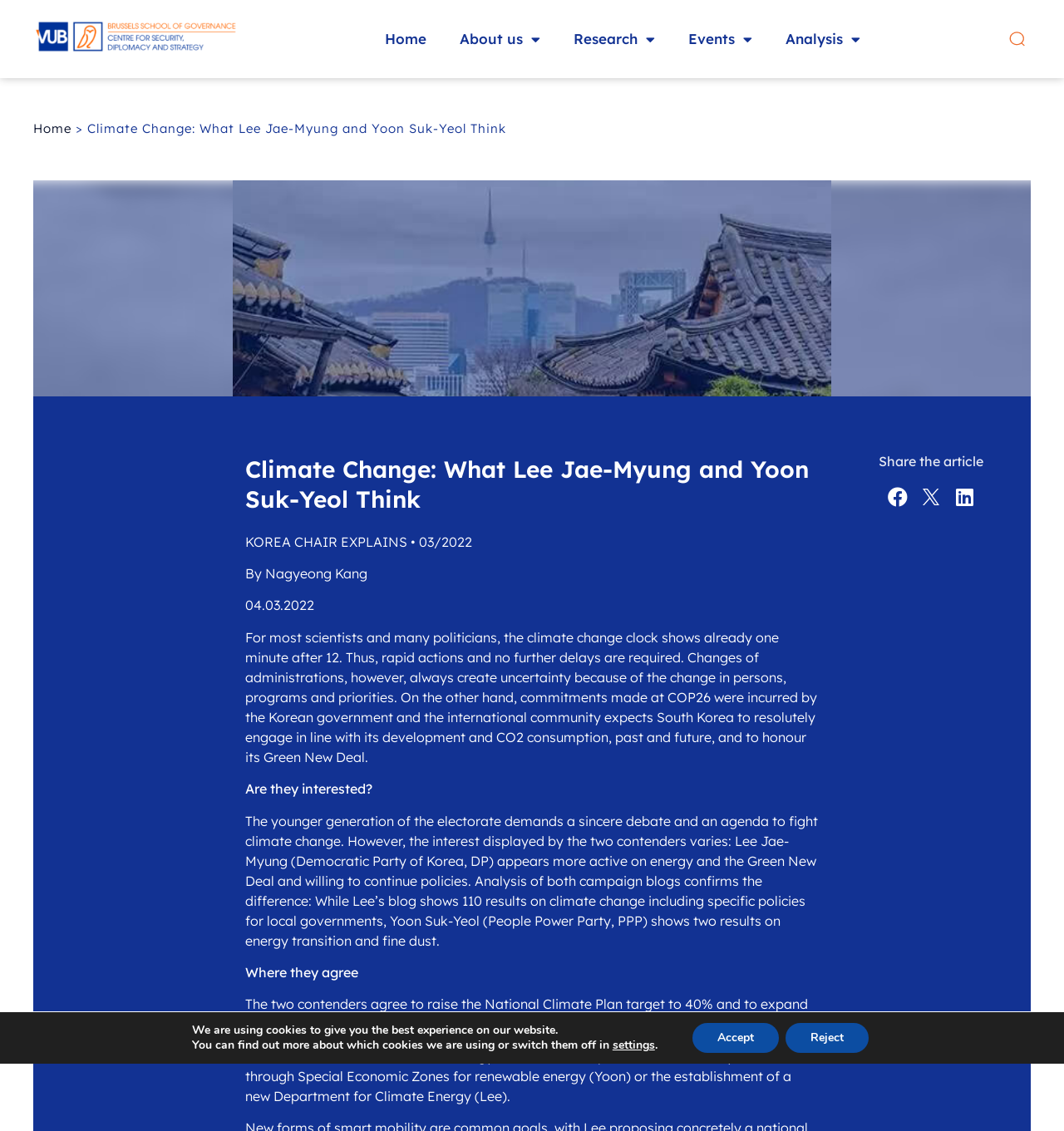Please mark the clickable region by giving the bounding box coordinates needed to complete this instruction: "Share the article on Facebook".

[0.831, 0.428, 0.856, 0.45]